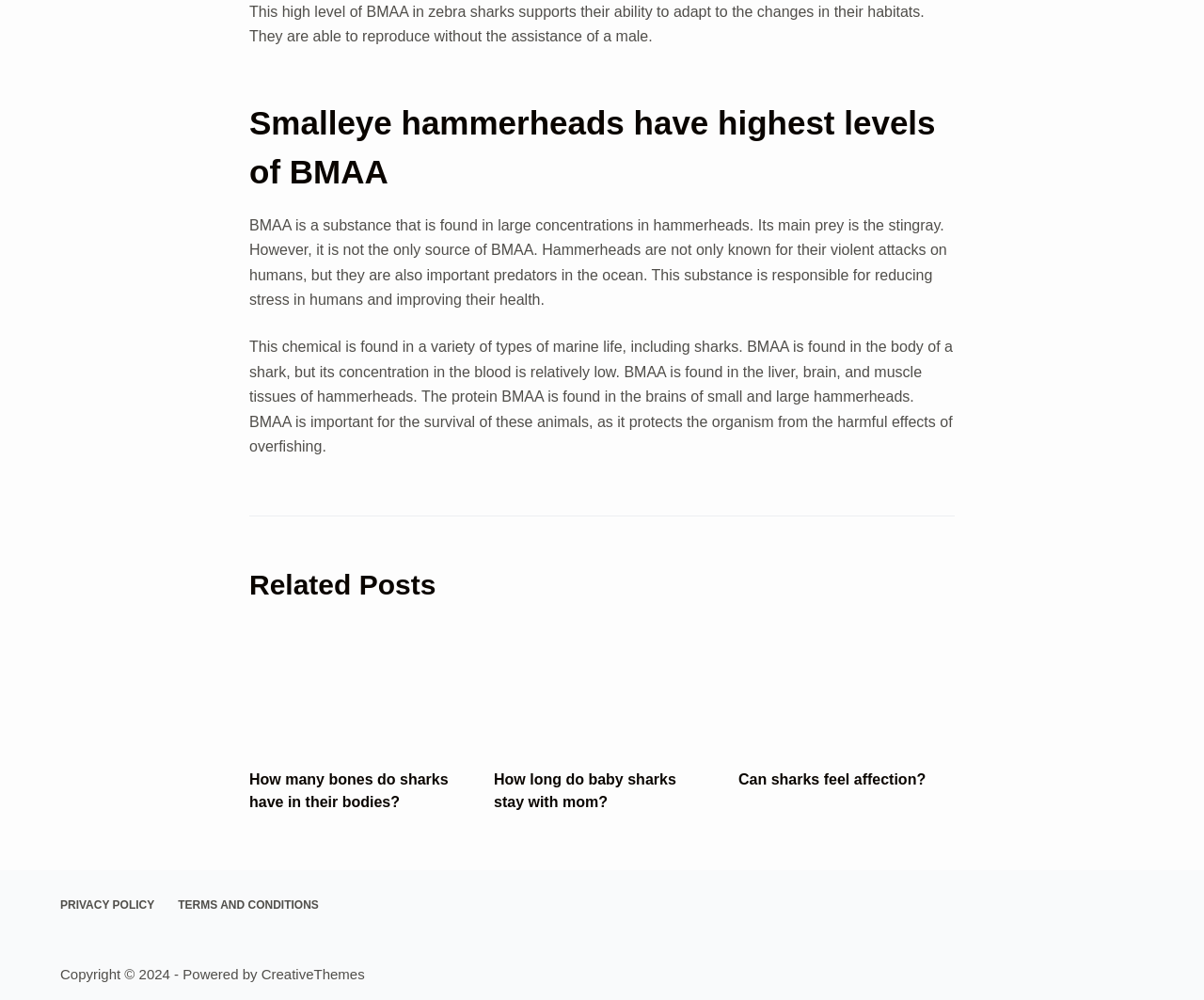Please provide the bounding box coordinates in the format (top-left x, top-left y, bottom-right x, bottom-right y). Remember, all values are floating point numbers between 0 and 1. What is the bounding box coordinate of the region described as: Can sharks feel affection?

[0.613, 0.772, 0.769, 0.788]